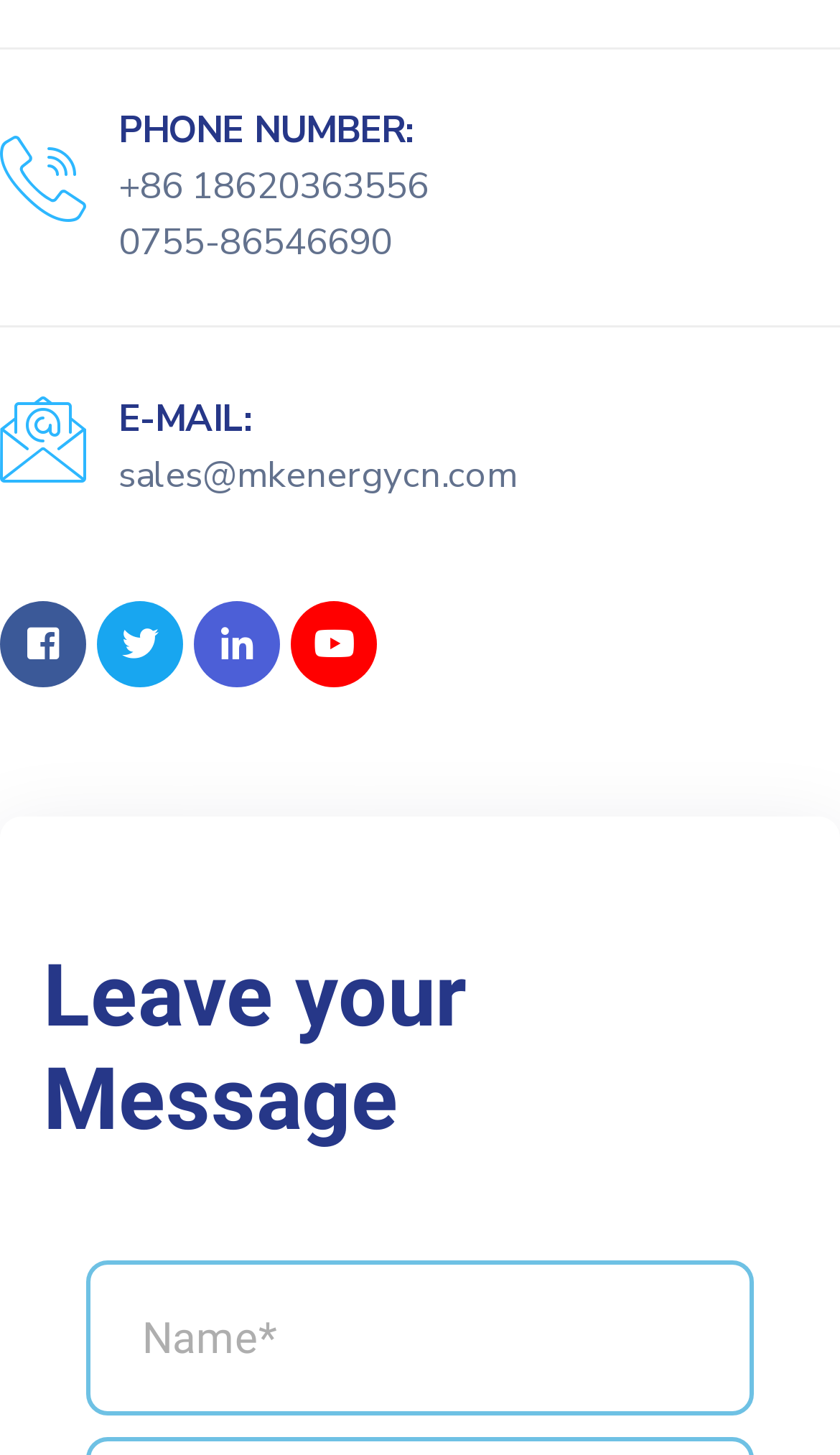What is the email address of the company?
Examine the image and give a concise answer in one word or a short phrase.

sales@mkenergycn.com